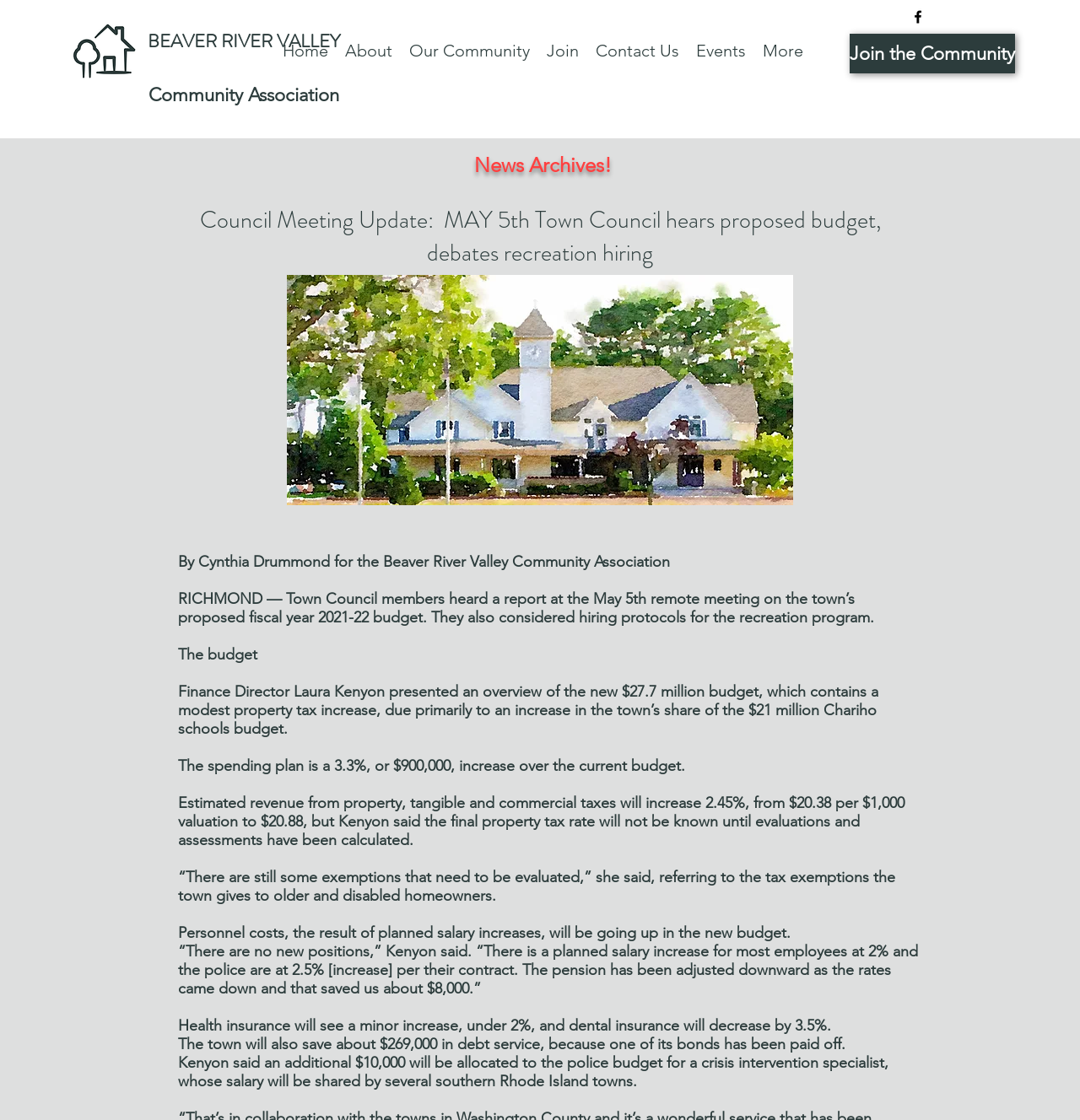Describe the entire webpage, focusing on both content and design.

This webpage appears to be a news article or community newsletter from the Beaver River Valley Community Association. At the top left corner, there is a logo image, and next to it, a heading that reads "BEAVER RIVER VALLEY" in a larger font. Below the logo, there is a smaller heading that says "Community Association".

On the top right corner, there is a social bar with a Facebook link, represented by a Facebook icon. Below the social bar, there is a "Join the Community" link.

The main navigation menu is located in the middle of the top section, with links to "Home", "About", "Our Community", "Join", "Contact Us", and "Events". There is also a "More" option at the end of the menu.

The main content of the webpage is a news article about a council meeting update. The article has a heading that reads "Council Meeting Update: MAY 5th Town Council hears proposed budget, debates recreation hiring". Below the heading, there is an image related to the article.

The article is written by Cynthia Drummond and is a detailed report on the town council meeting, discussing the proposed fiscal year 2021-22 budget and hiring protocols for the recreation program. The article quotes Finance Director Laura Kenyon, who presented an overview of the new $27.7 million budget, which contains a modest property tax increase.

The article is divided into several paragraphs, with static text blocks that provide details on the budget, including the increase in property tax, personnel costs, health insurance, and debt service. There are no other images or UI elements in the main content area besides the initial image.